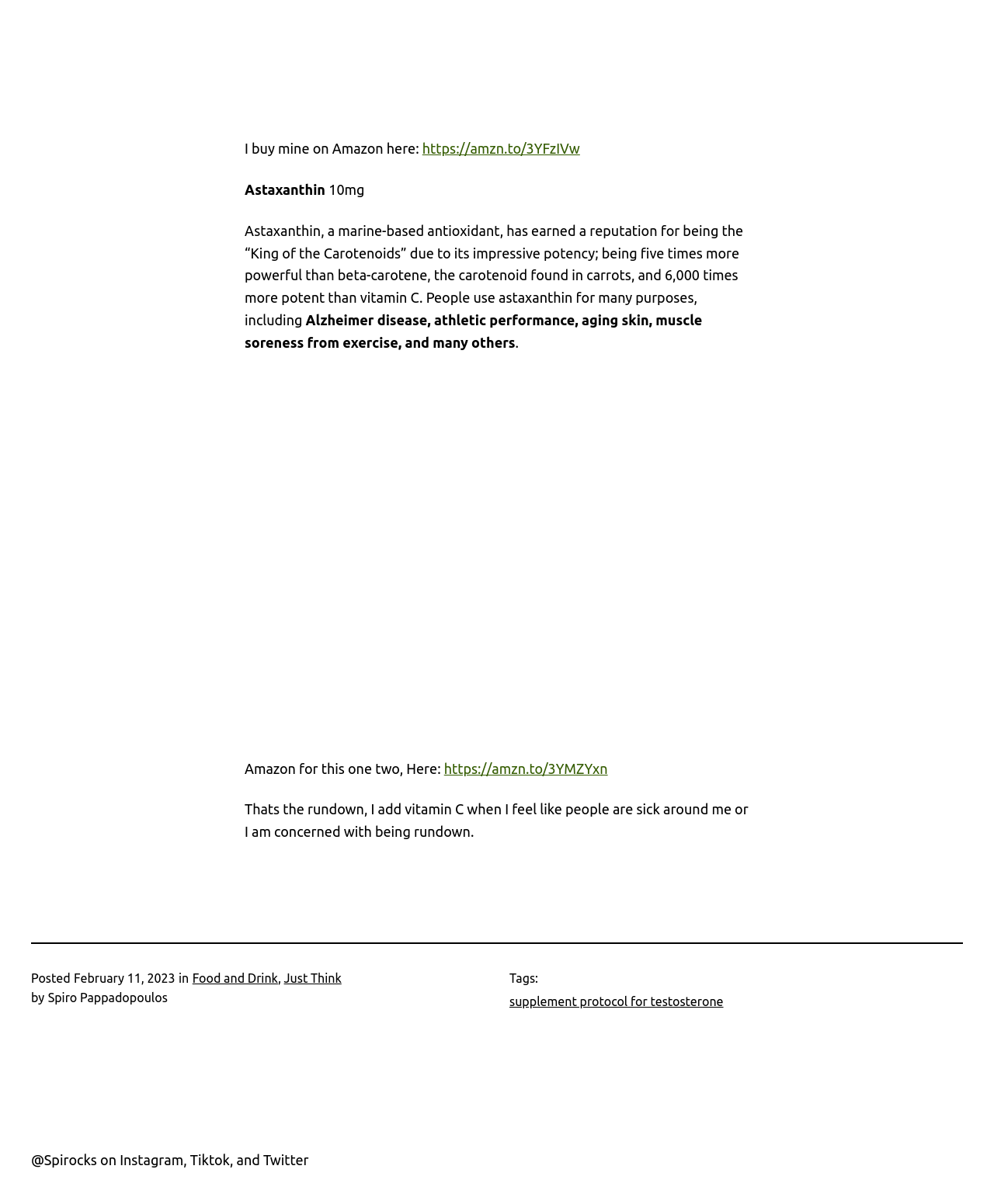Provide the bounding box coordinates, formatted as (top-left x, top-left y, bottom-right x, bottom-right y), with all values being floating point numbers between 0 and 1. Identify the bounding box of the UI element that matches the description: Just Think

[0.286, 0.807, 0.344, 0.818]